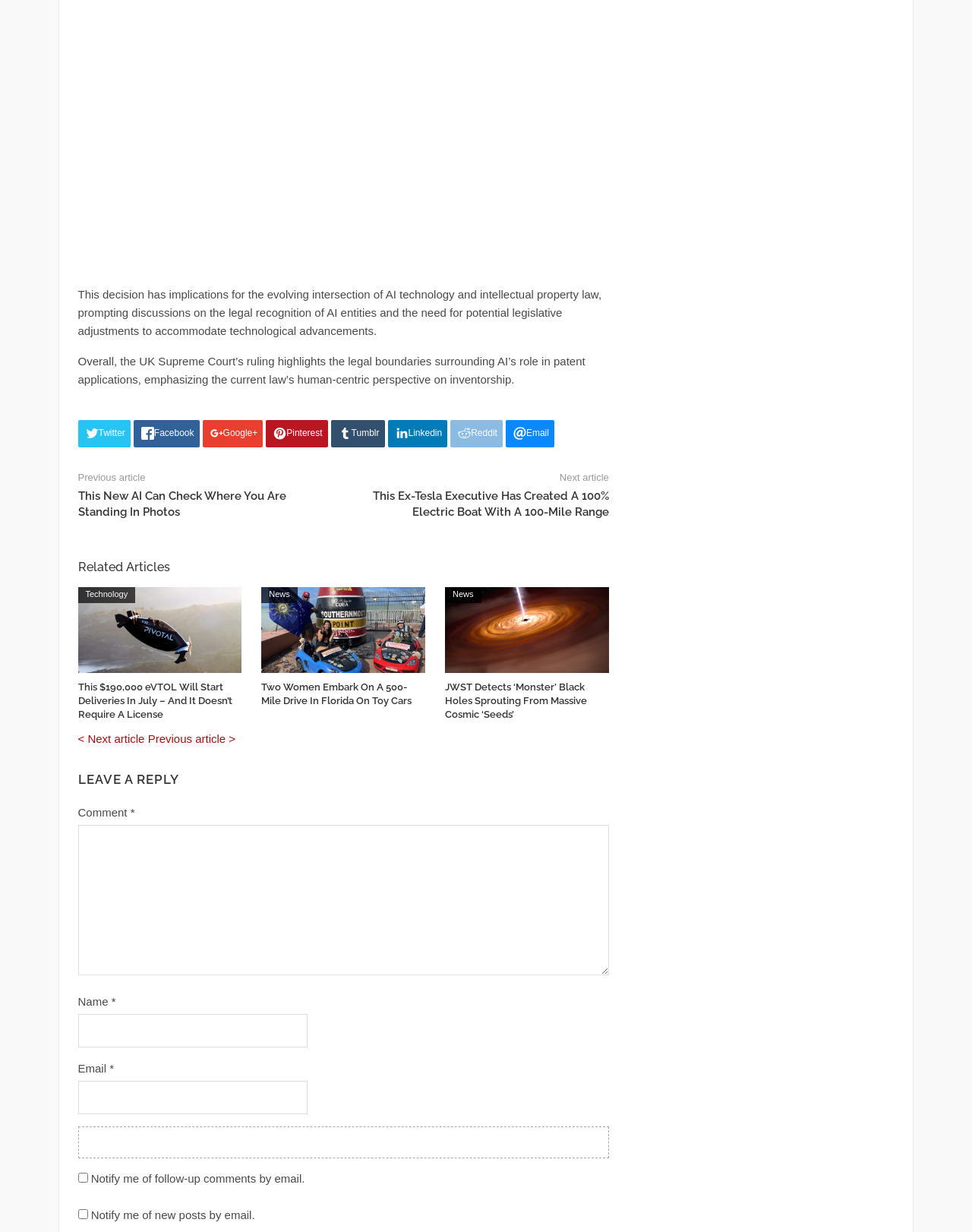Please find the bounding box coordinates of the element that needs to be clicked to perform the following instruction: "Read the article 'This New AI Can Check Where You Are Standing In Photos'". The bounding box coordinates should be four float numbers between 0 and 1, represented as [left, top, right, bottom].

[0.08, 0.397, 0.294, 0.421]